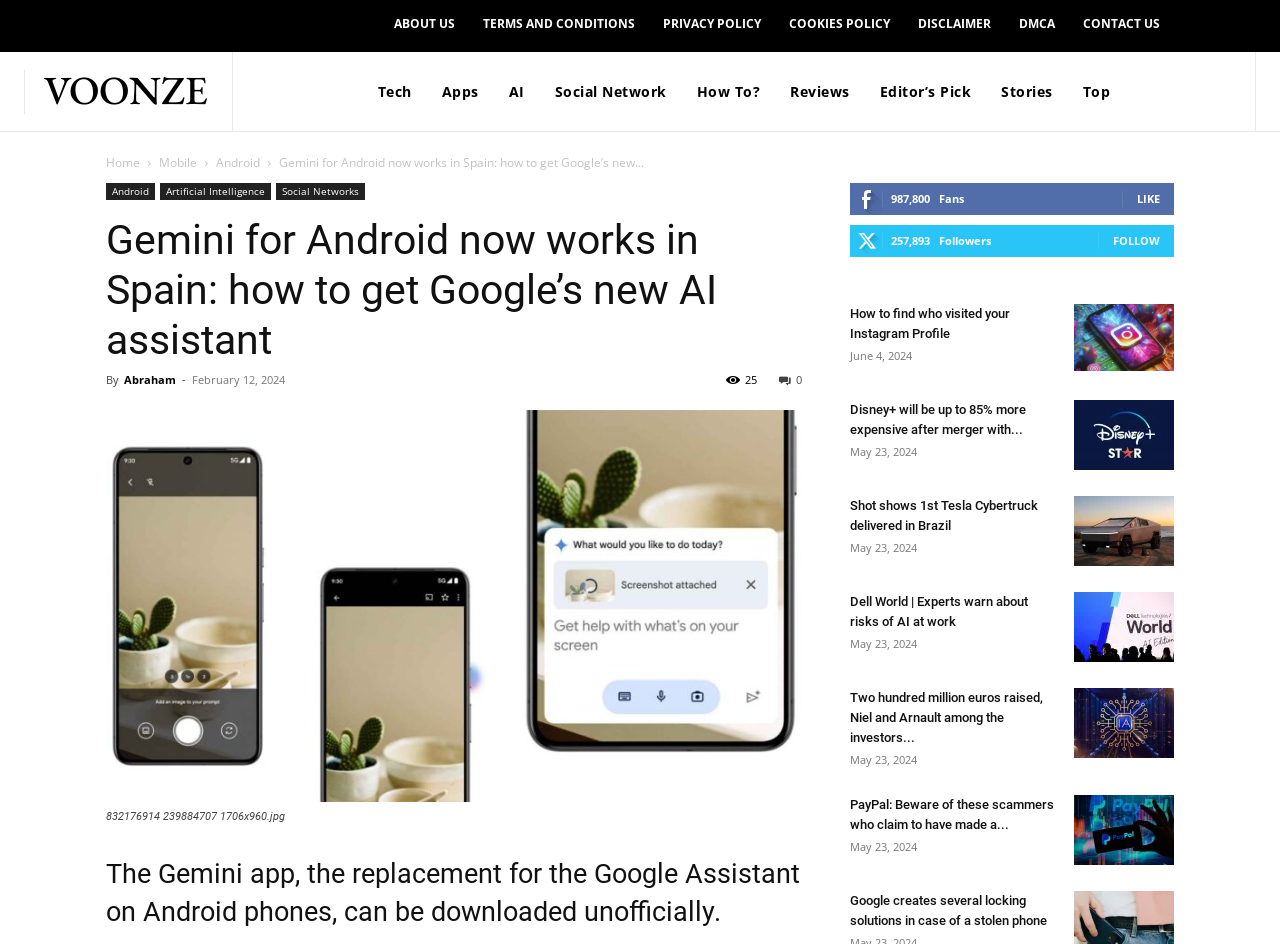Provide a thorough and detailed response to the question by examining the image: 
What is the date of the article?

The date of the article can be found by looking at the time element which contains the text 'February 12, 2024'.